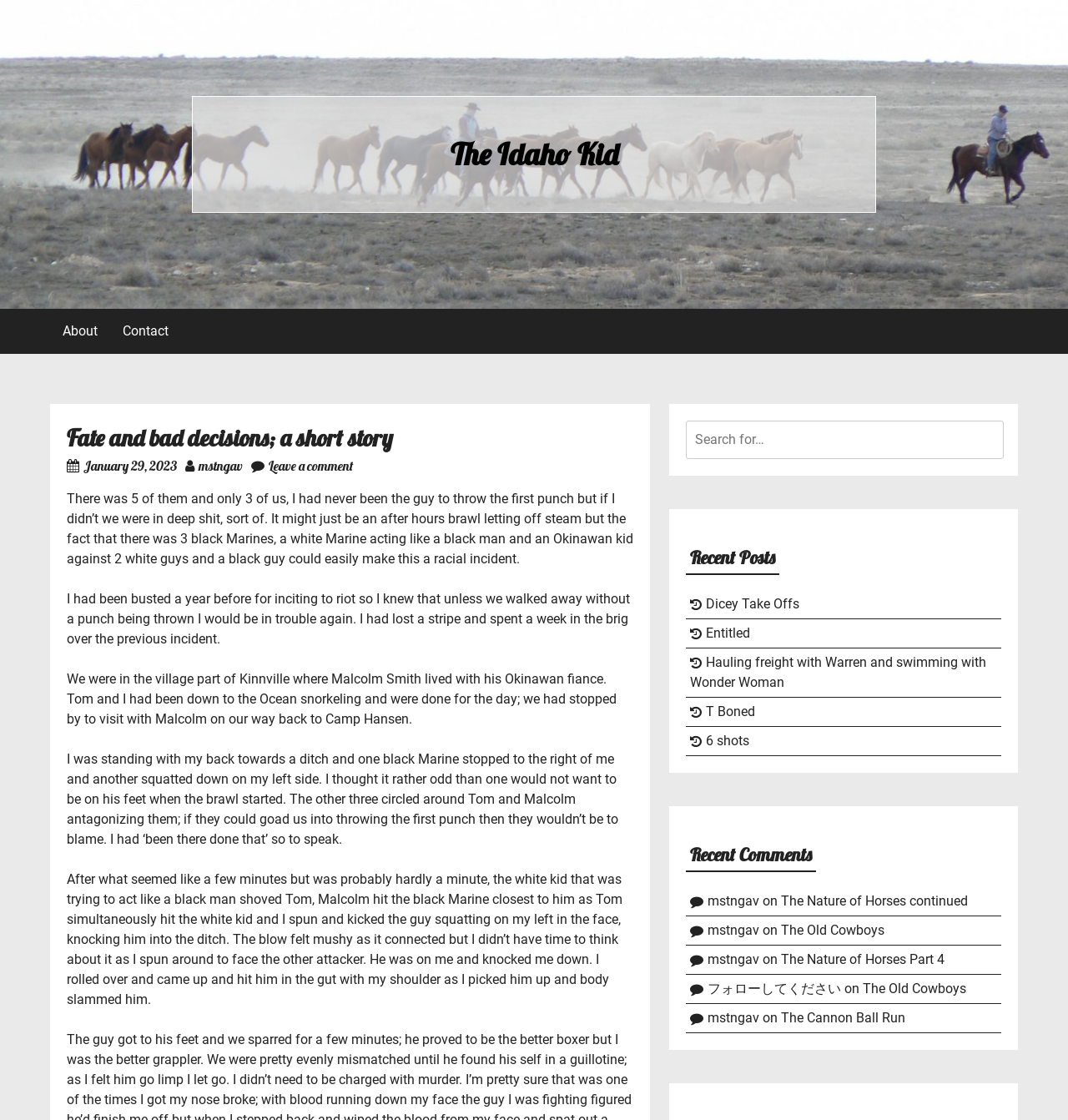Specify the bounding box coordinates of the region I need to click to perform the following instruction: "Click on the 'About' link". The coordinates must be four float numbers in the range of 0 to 1, i.e., [left, top, right, bottom].

[0.047, 0.276, 0.103, 0.316]